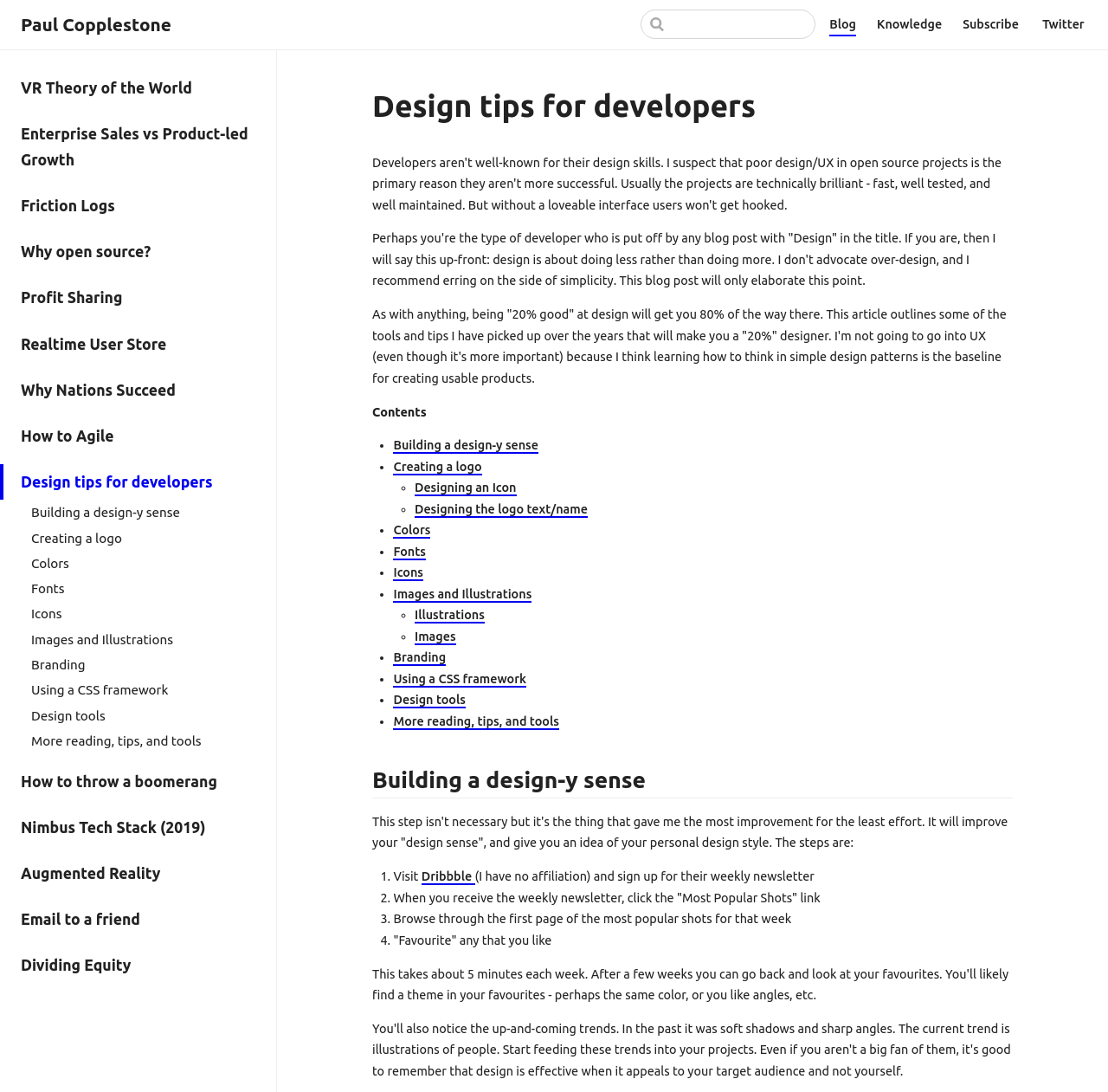Please determine and provide the text content of the webpage's heading.

#
Design tips for developers